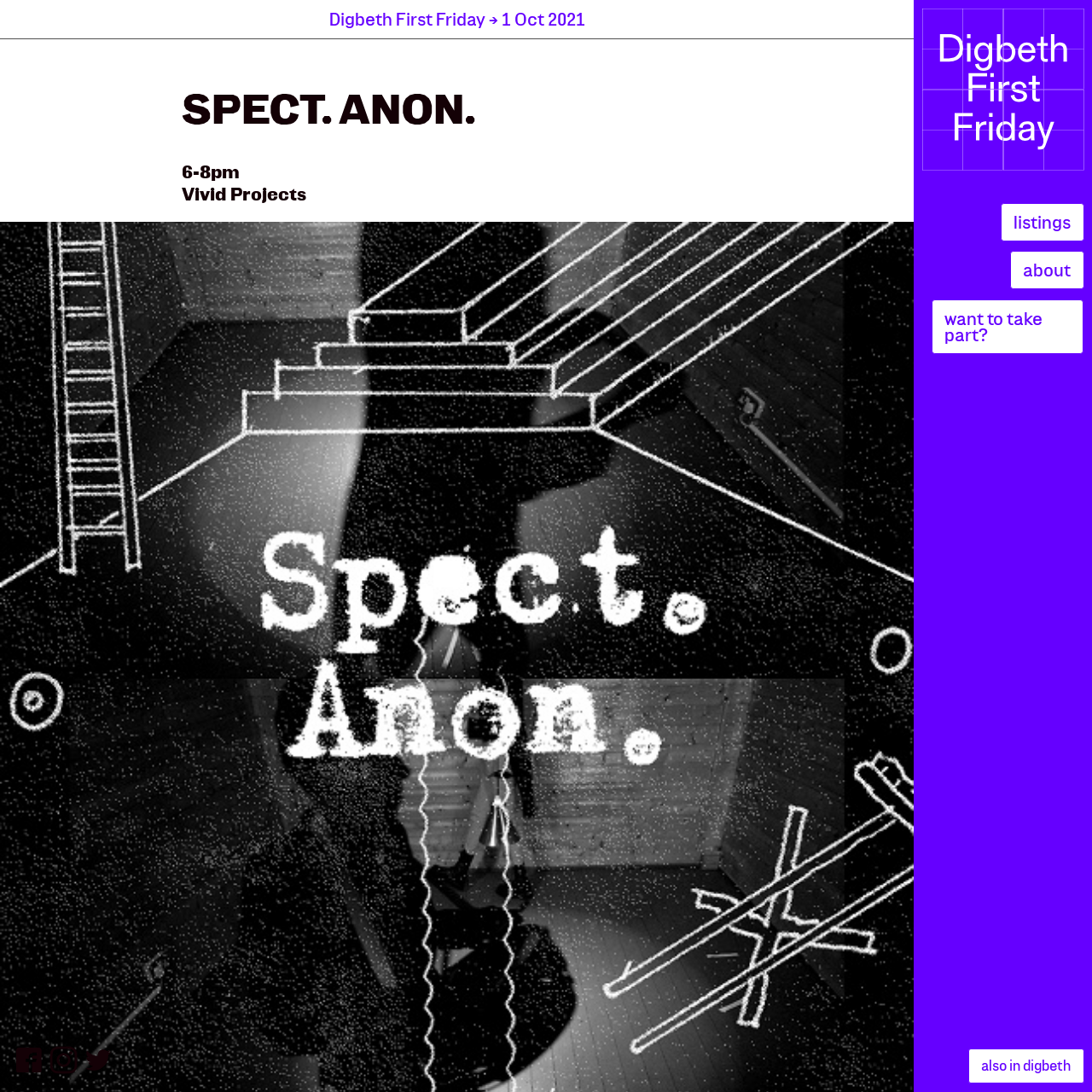How many social media links are at the bottom of the webpage?
Based on the image content, provide your answer in one word or a short phrase.

3